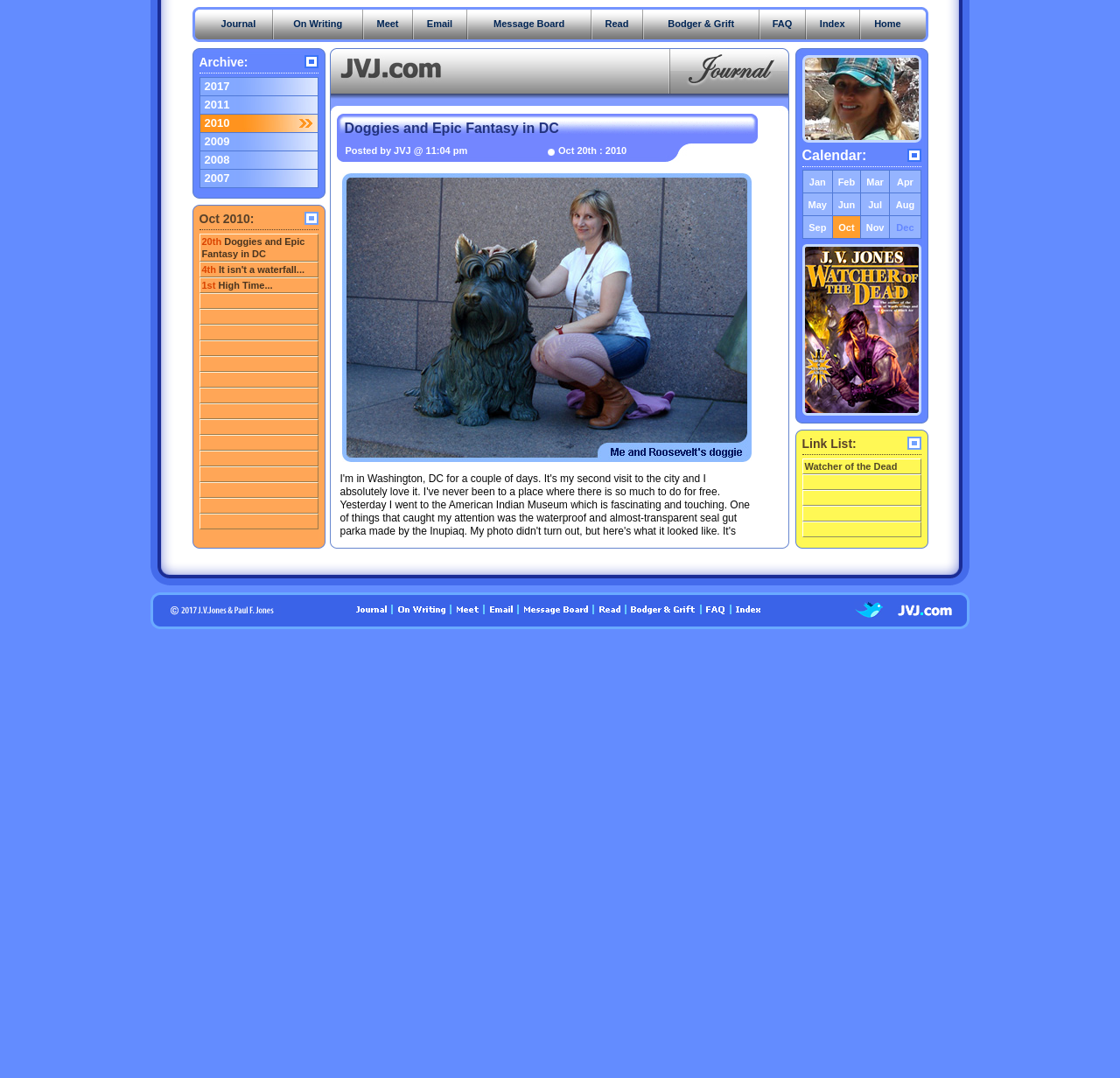Give an in-depth explanation of the webpage layout and content.

This webpage is J.V. Jones' online journal, specifically the October 2010 archive. At the top, there is a navigation menu with links to various sections of the journal, including "Journal", "On Writing", "Meet", "Email", "Message Board", "Read", "Bodger & Grift", "FAQ", "Index", and "Home". 

Below the navigation menu, there is a table of contents for the October 2010 archive. The table of contents is divided into two sections. The first section lists the dates of the journal entries, with the most recent entry on the 20th, followed by entries on the 4th and 1st. The second section is an archive of past journal entries, organized by year, with links to 2017, 2011, 2010, 2009, 2008, and 2007.